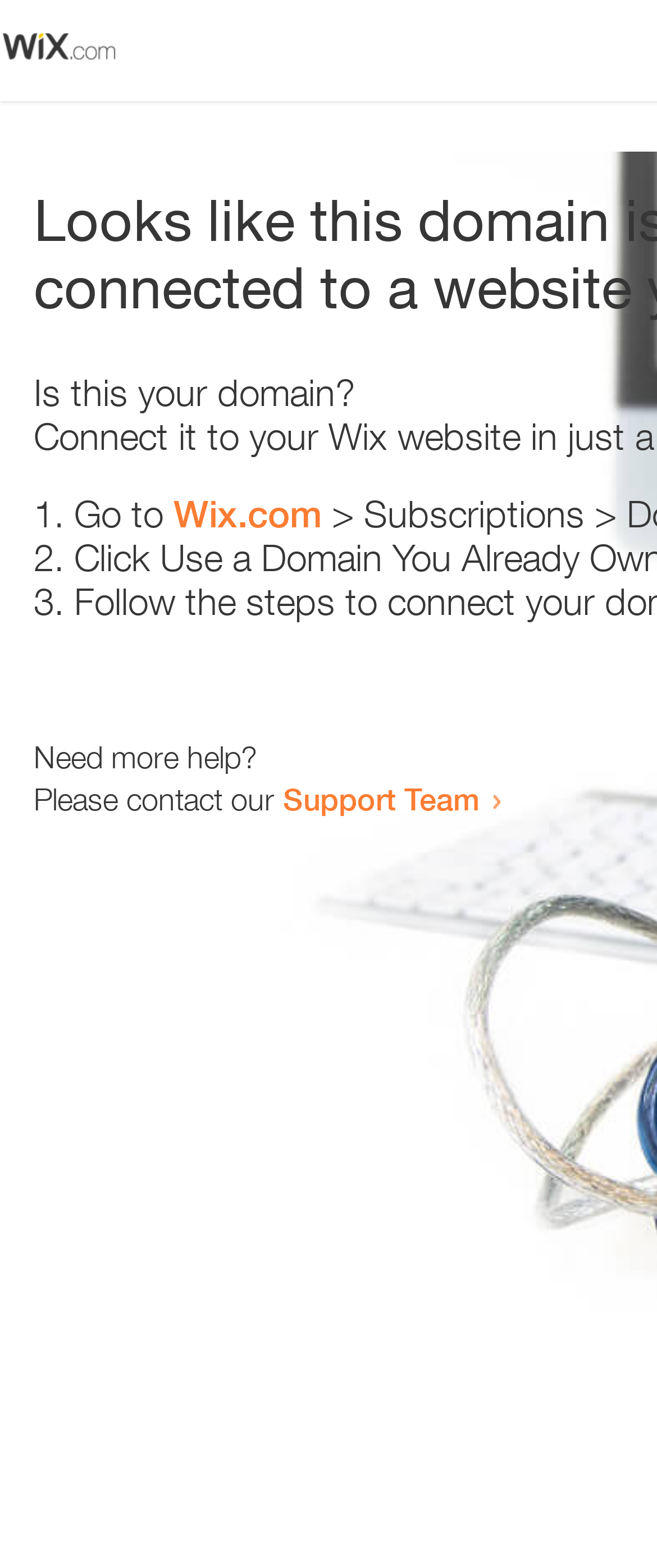Please find the main title text of this webpage.

Looks like this domain isn't
connected to a website yet